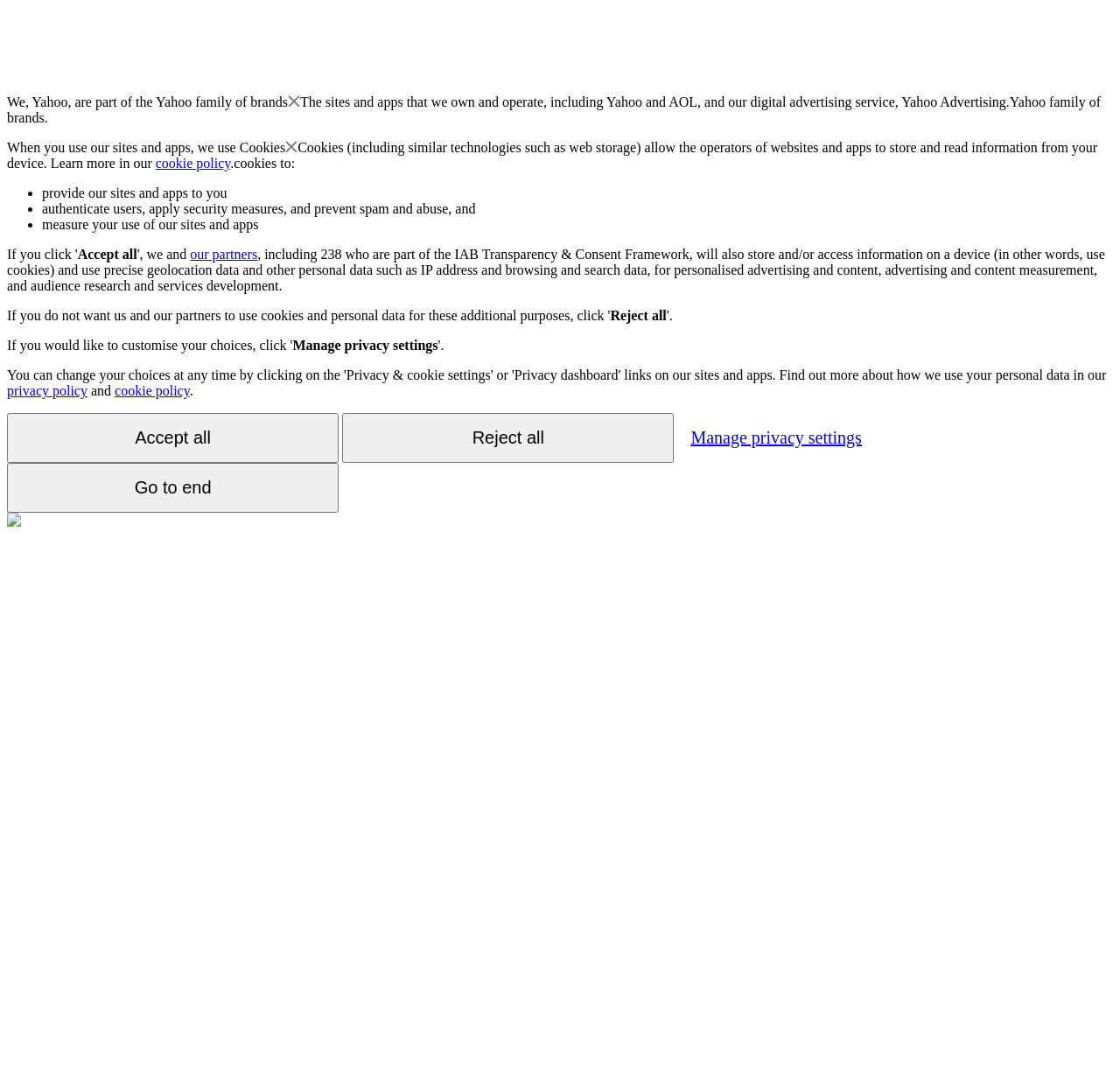What can users do with their privacy settings?
Answer the question with a single word or phrase by looking at the picture.

manage